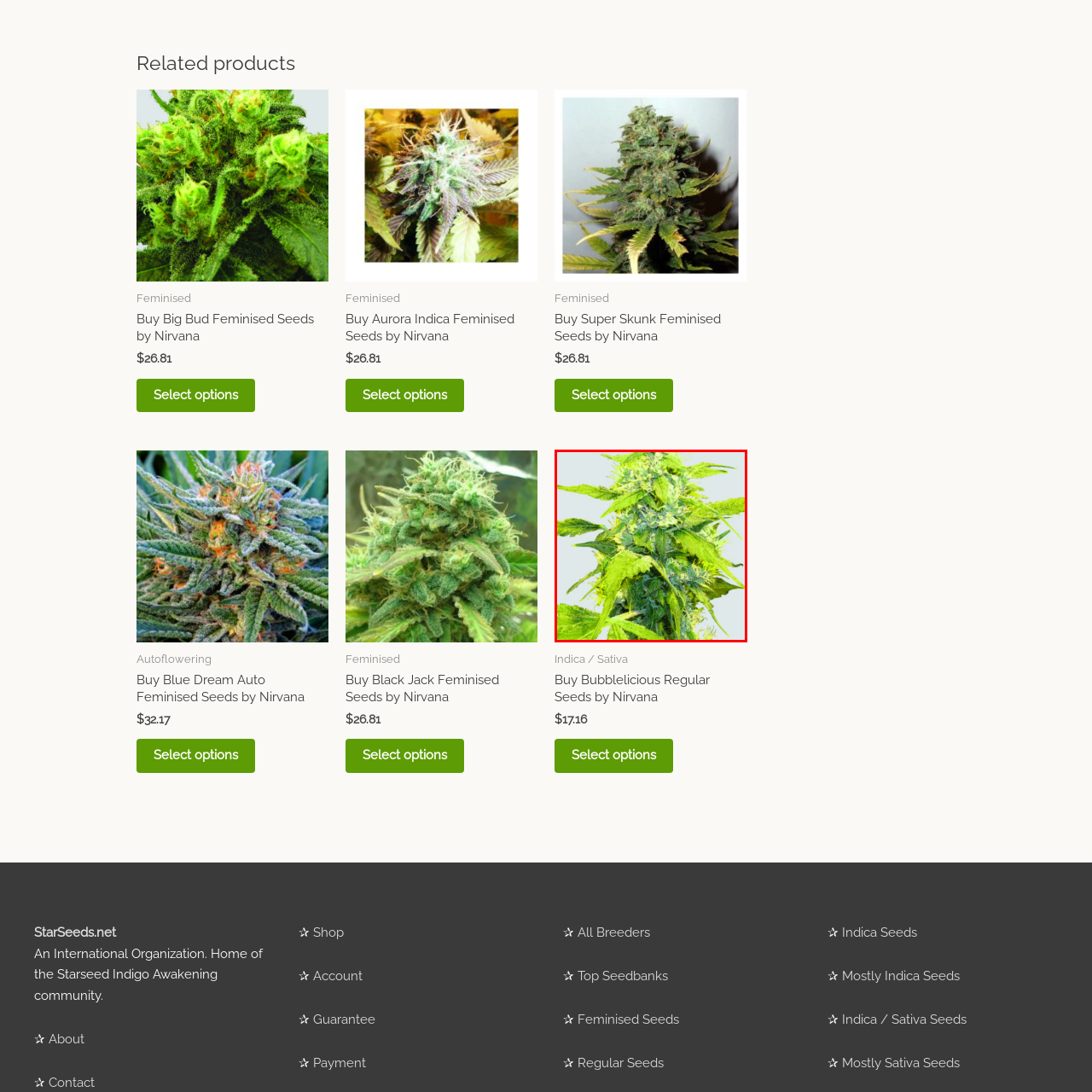What is the name of the cannabis seeds variety?
Direct your attention to the area of the image outlined in red and provide a detailed response based on the visual information available.

The caption specifically mentions that the image showcases the 'Bubblelicious Regular Seeds by Nirvana', which is a popular choice among cannabis enthusiasts.